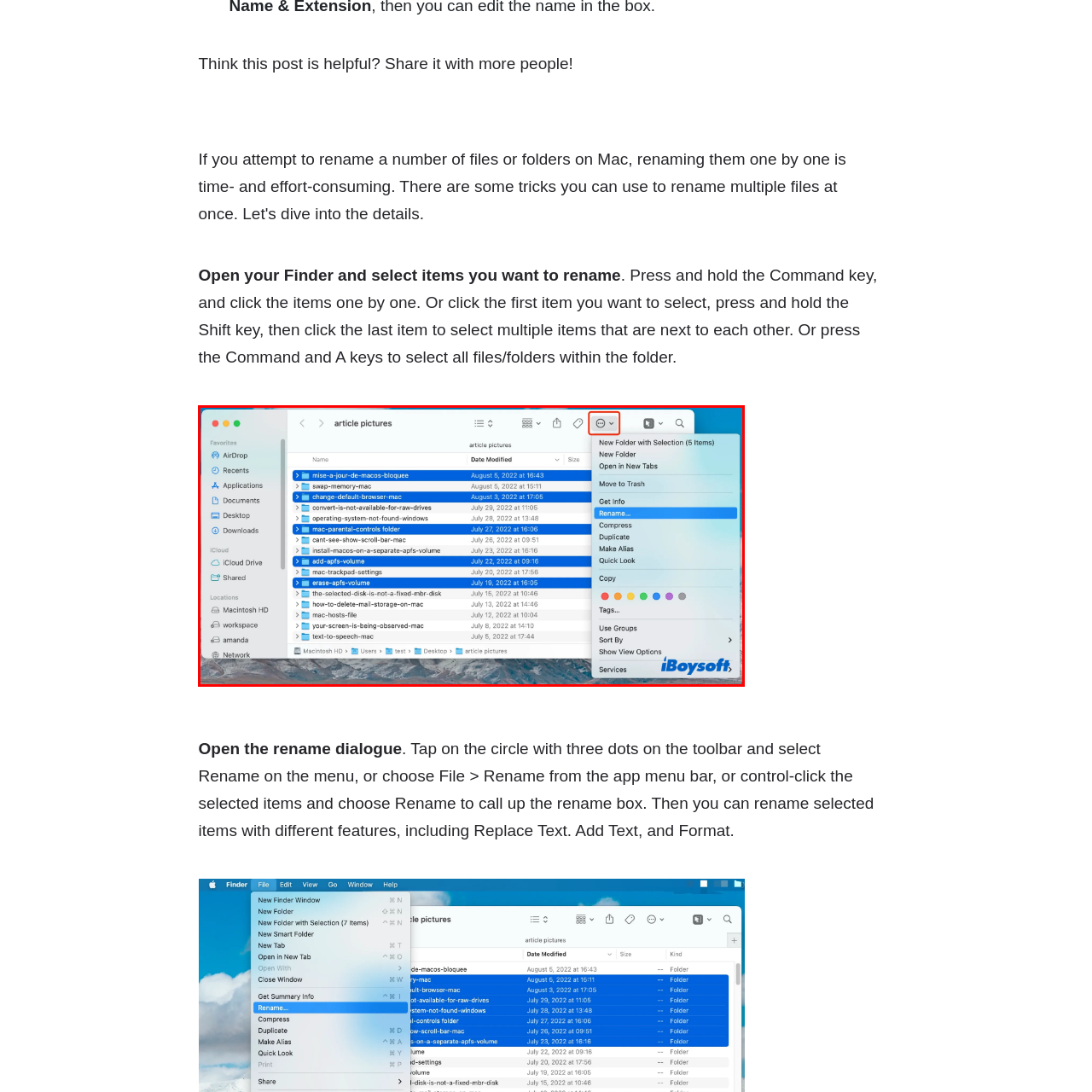What is the purpose of the 'Rename' feature in the Finder window? Study the image bordered by the red bounding box and answer briefly using a single word or a phrase.

Facilitate file management